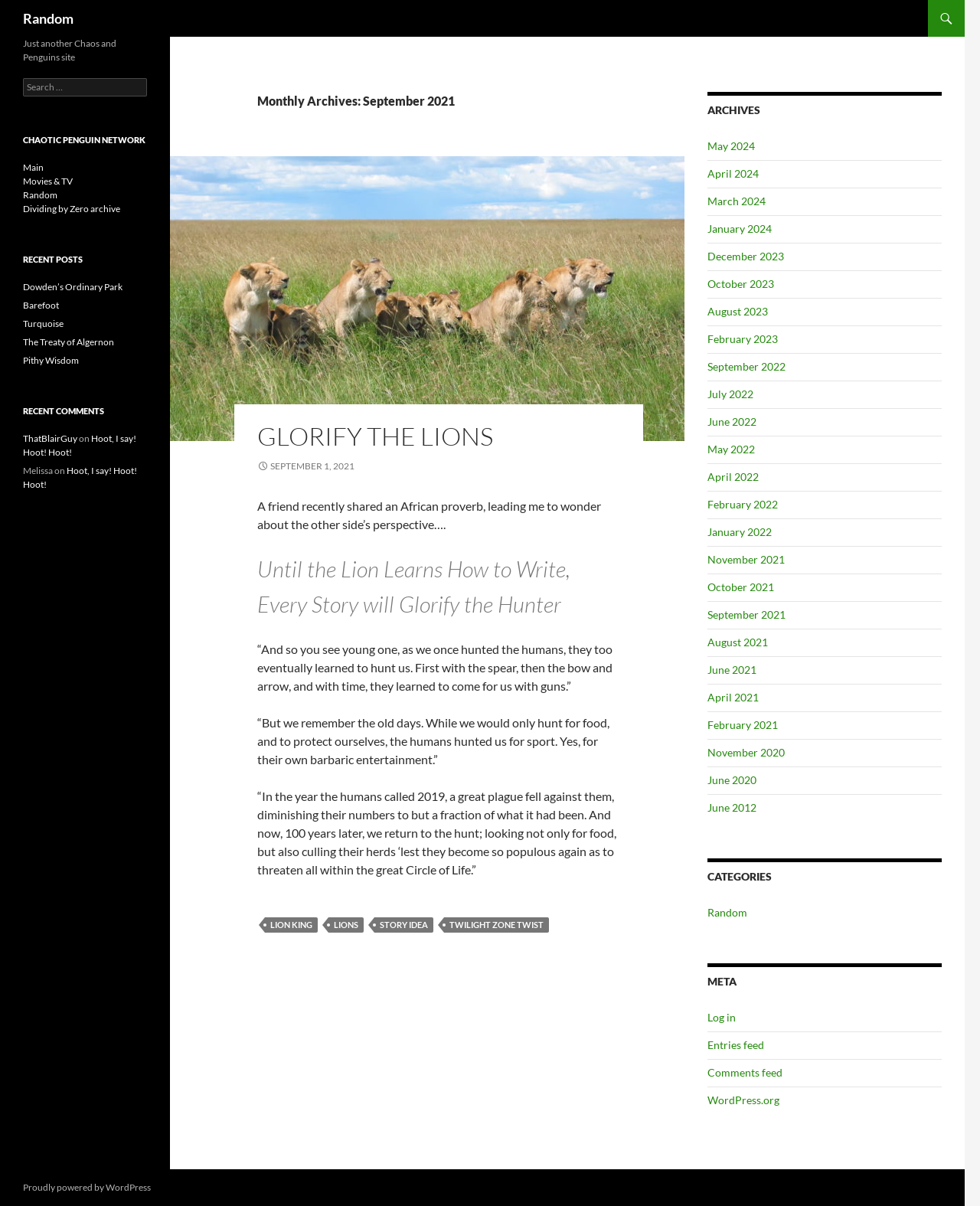Please identify the coordinates of the bounding box for the clickable region that will accomplish this instruction: "Search for something".

[0.023, 0.065, 0.15, 0.08]